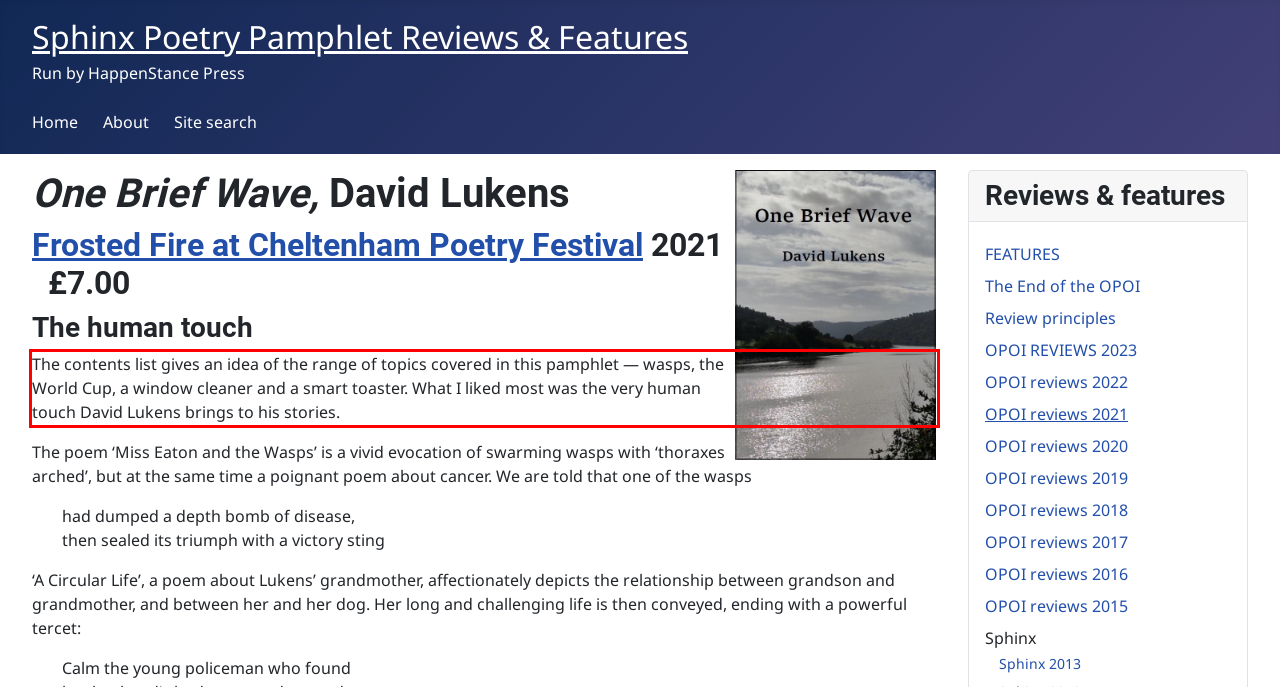You have a screenshot with a red rectangle around a UI element. Recognize and extract the text within this red bounding box using OCR.

The contents list gives an idea of the range of topics covered in this pamphlet — wasps, the World Cup, a window cleaner and a smart toaster. What I liked most was the very human touch David Lukens brings to his stories.